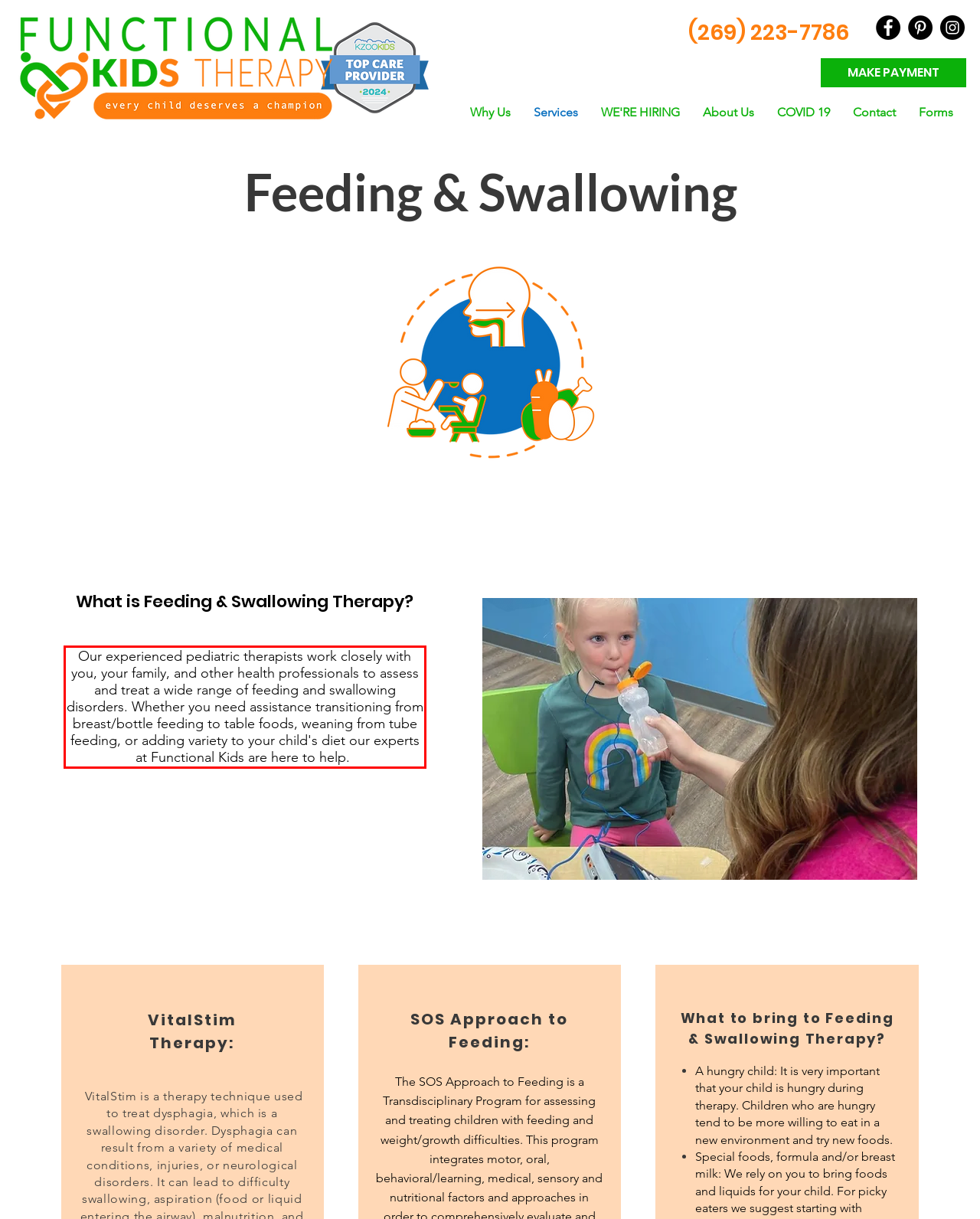You are given a webpage screenshot with a red bounding box around a UI element. Extract and generate the text inside this red bounding box.

Our experienced pediatric therapists work closely with you, your family, and other health professionals to assess and treat a wide range of feeding and swallowing disorders. Whether you need assistance transitioning from breast/bottle feeding to table foods, weaning from tube feeding, or adding variety to your child's diet our experts at Functional Kids are here to help.